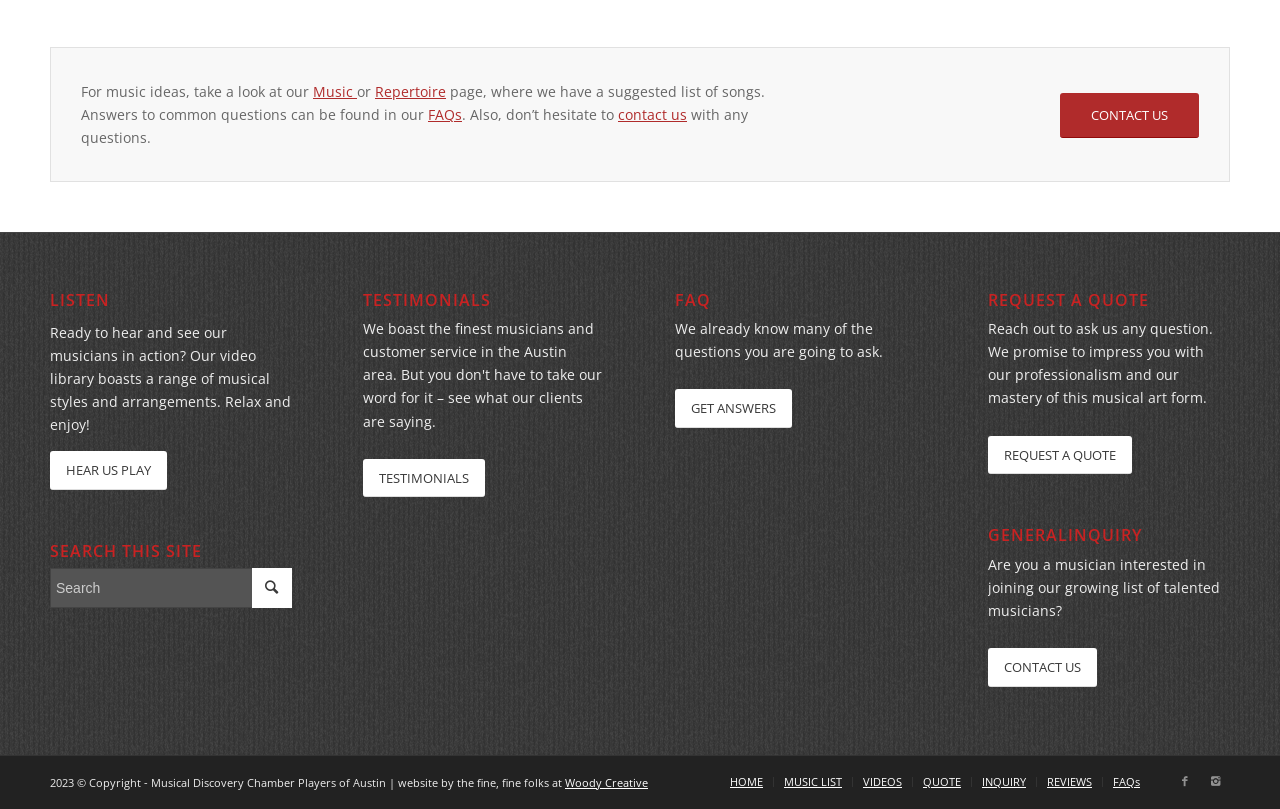Give a one-word or short phrase answer to the question: 
What is the name of the musical group?

Musical Discovery Chamber Players of Austin